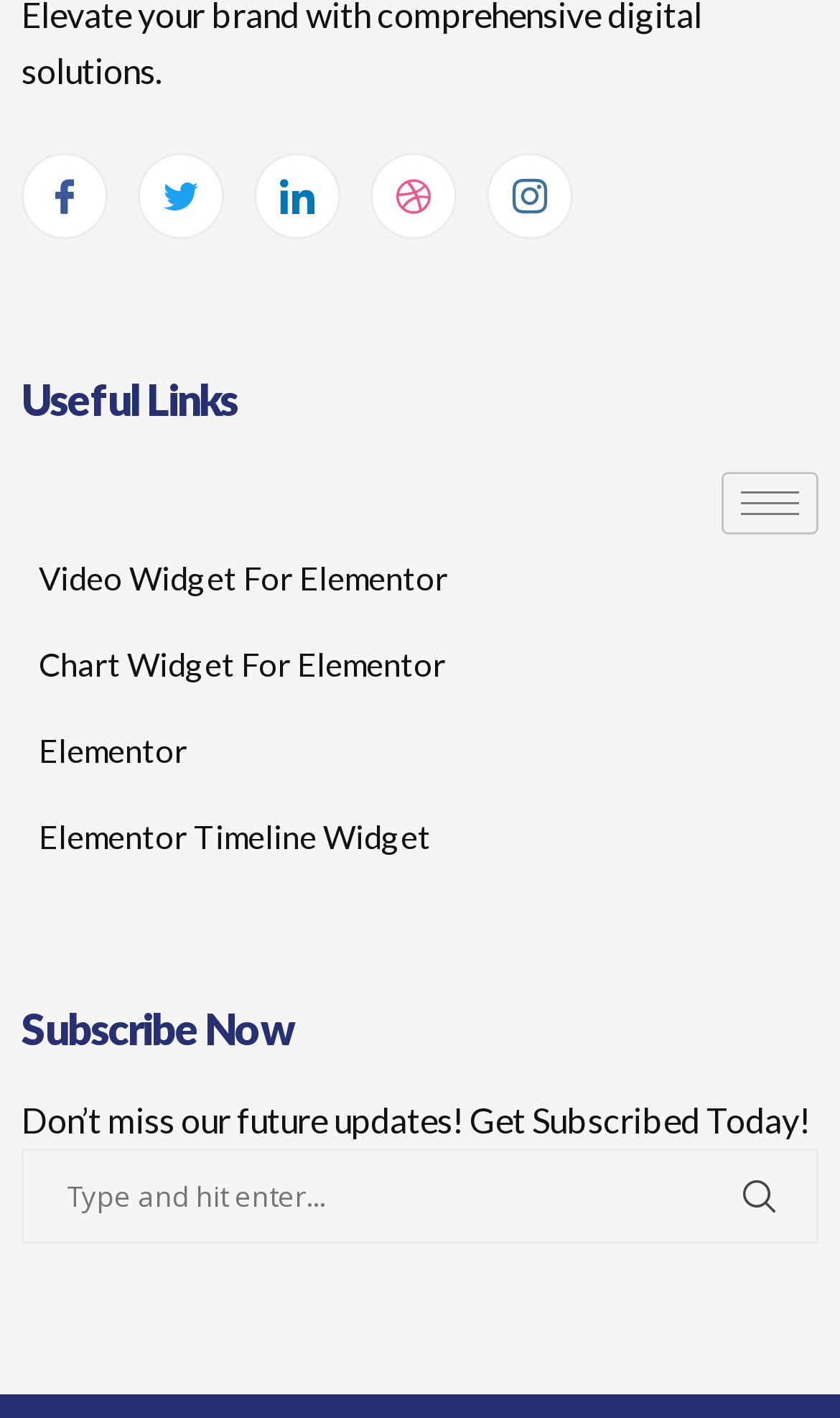Specify the bounding box coordinates of the area to click in order to follow the given instruction: "Click on Subscribe Now."

[0.026, 0.699, 0.974, 0.752]